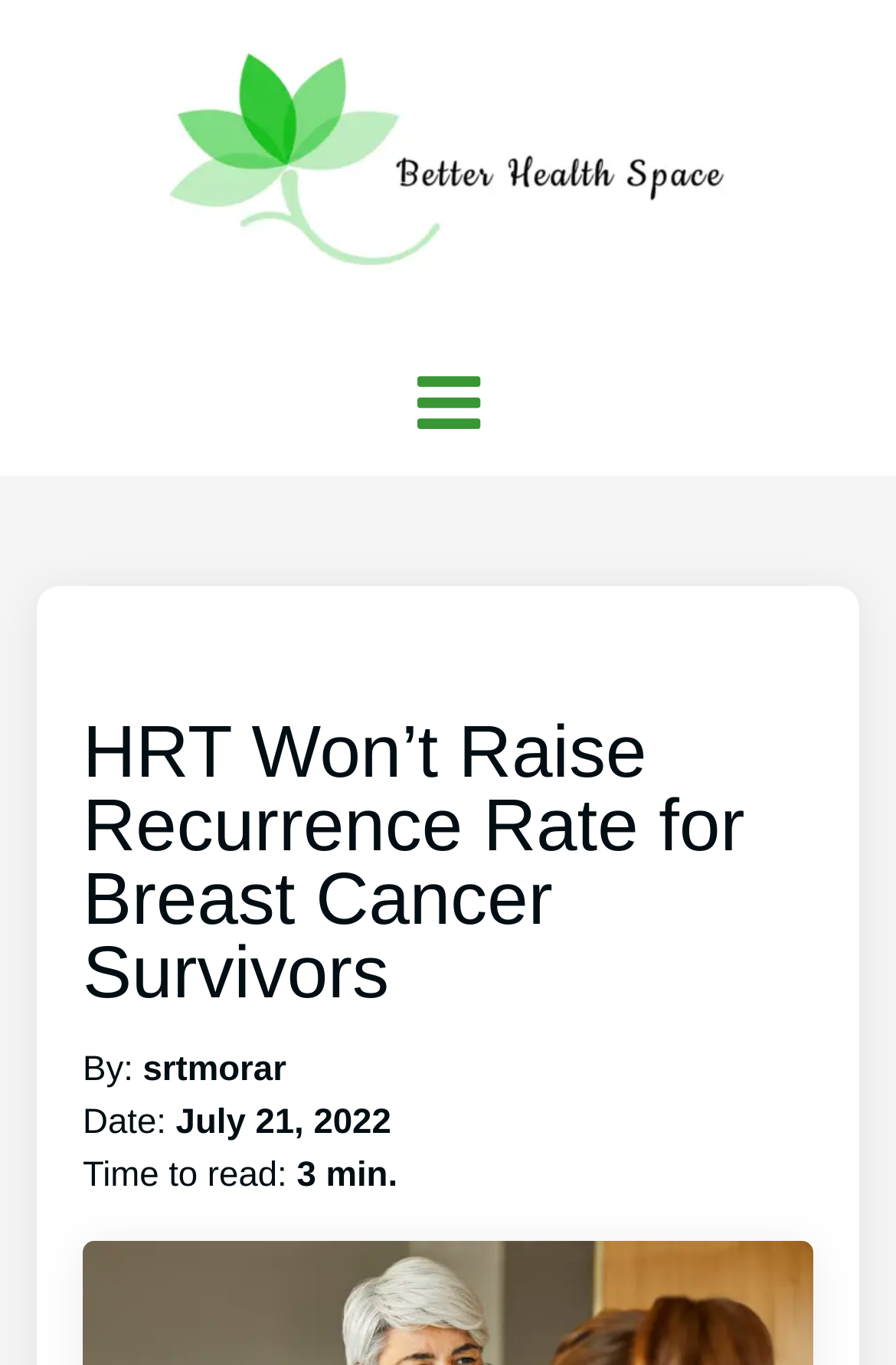What is the author of the article?
Please ensure your answer is as detailed and informative as possible.

I found the author's name by looking at the 'By:' section, which is usually where the author's name is mentioned. The text 'By:' is followed by the name 'srtmorar', so I concluded that 'srtmorar' is the author of the article.